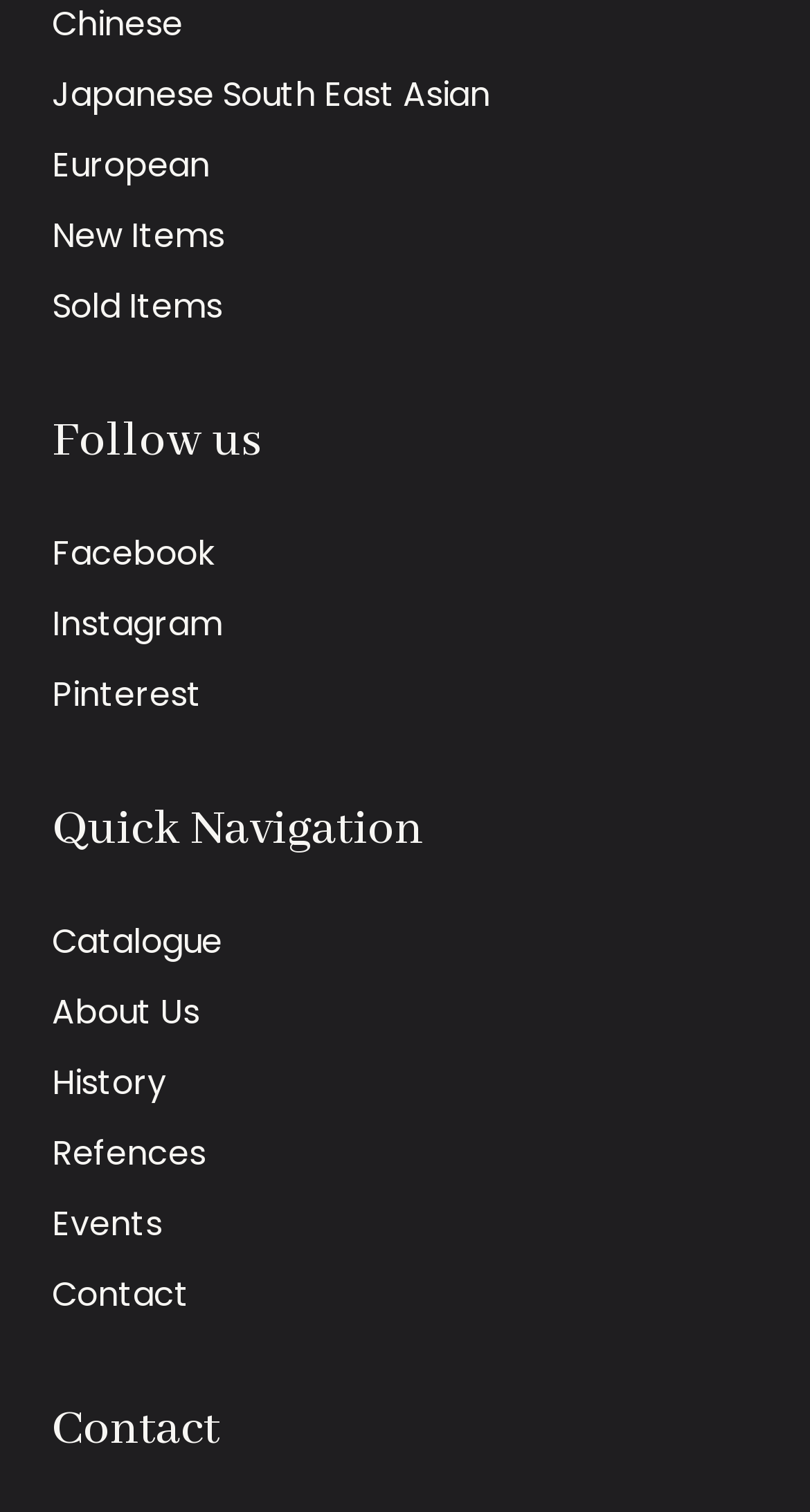How many social media links are there?
Provide an in-depth and detailed explanation in response to the question.

I counted the number of social media links by looking at the links 'Facebook', 'Instagram', and 'Pinterest' which are located vertically below the 'Follow us' text.